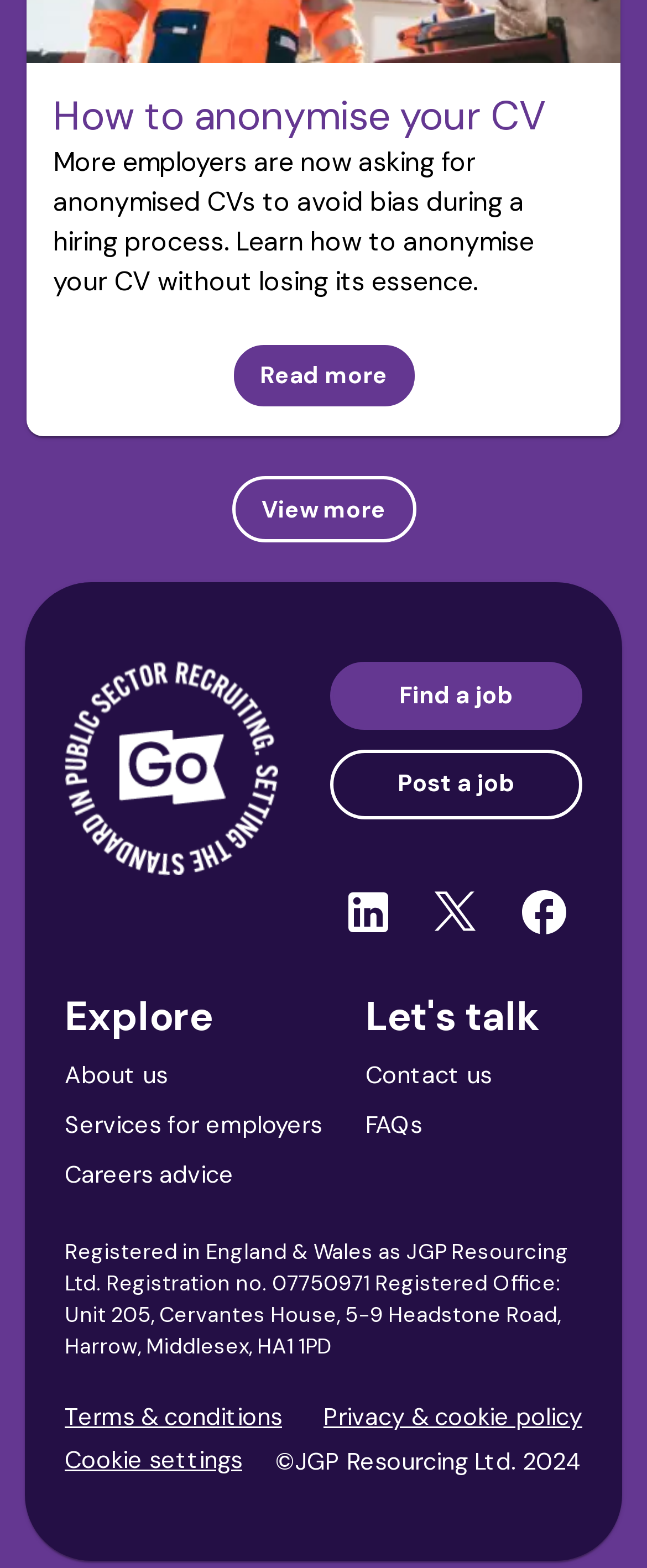Find the bounding box coordinates for the HTML element specified by: "Privacy & cookie policy".

[0.5, 0.894, 0.9, 0.913]